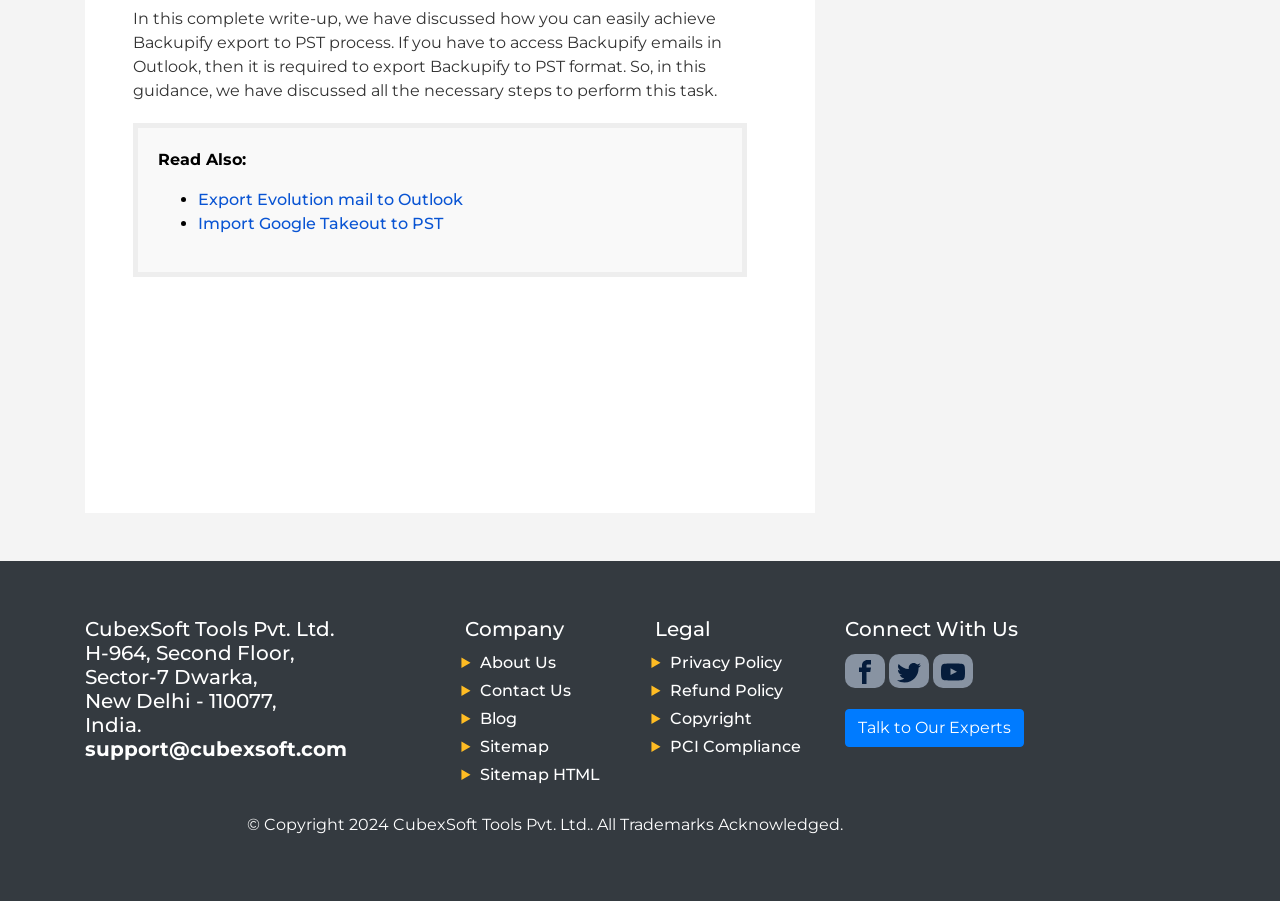Please determine the bounding box coordinates of the section I need to click to accomplish this instruction: "Visit the page about exporting Evolution mail to Outlook".

[0.155, 0.211, 0.362, 0.232]